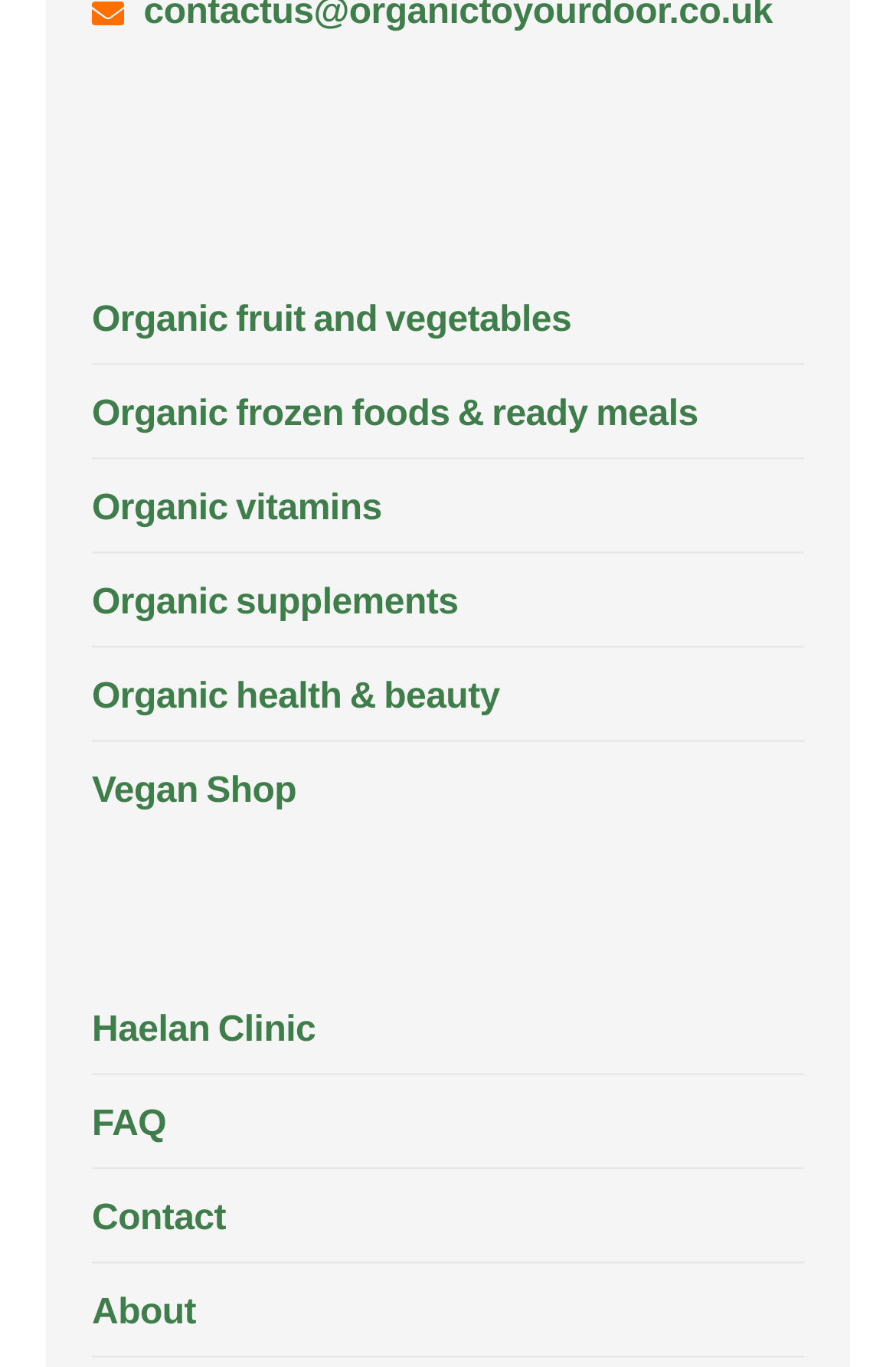Using the given element description, provide the bounding box coordinates (top-left x, top-left y, bottom-right x, bottom-right y) for the corresponding UI element in the screenshot: FAQ

[0.103, 0.803, 0.897, 0.843]